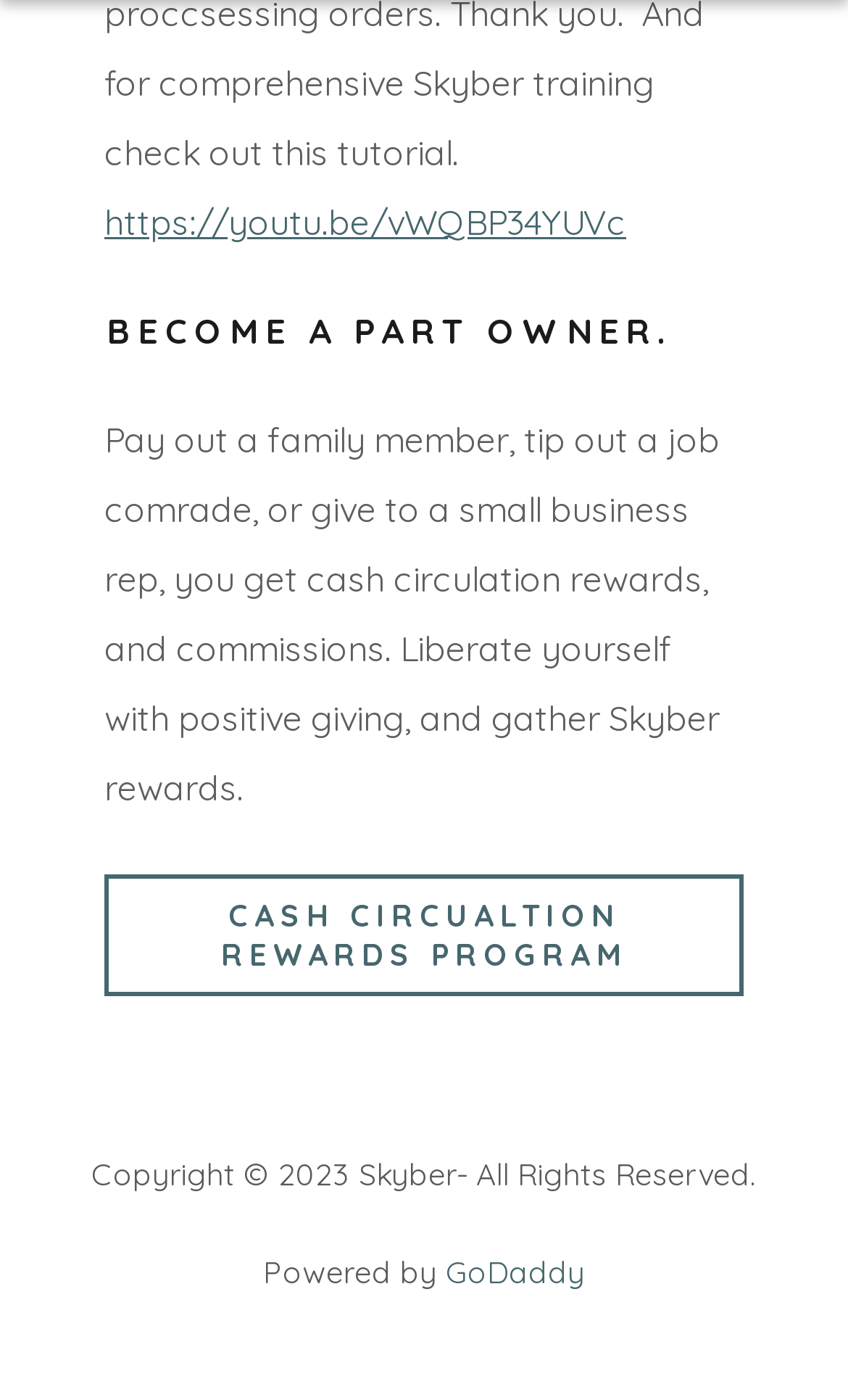What is the theme of the webpage?
With the help of the image, please provide a detailed response to the question.

The webpage appears to be focused on the idea of giving and receiving rewards, as evidenced by the heading 'BECOME A PART OWNER' and the text 'Pay out a family member, tip out a job comrade, or give to a small business rep, you get cash circulation rewards, and commissions.'